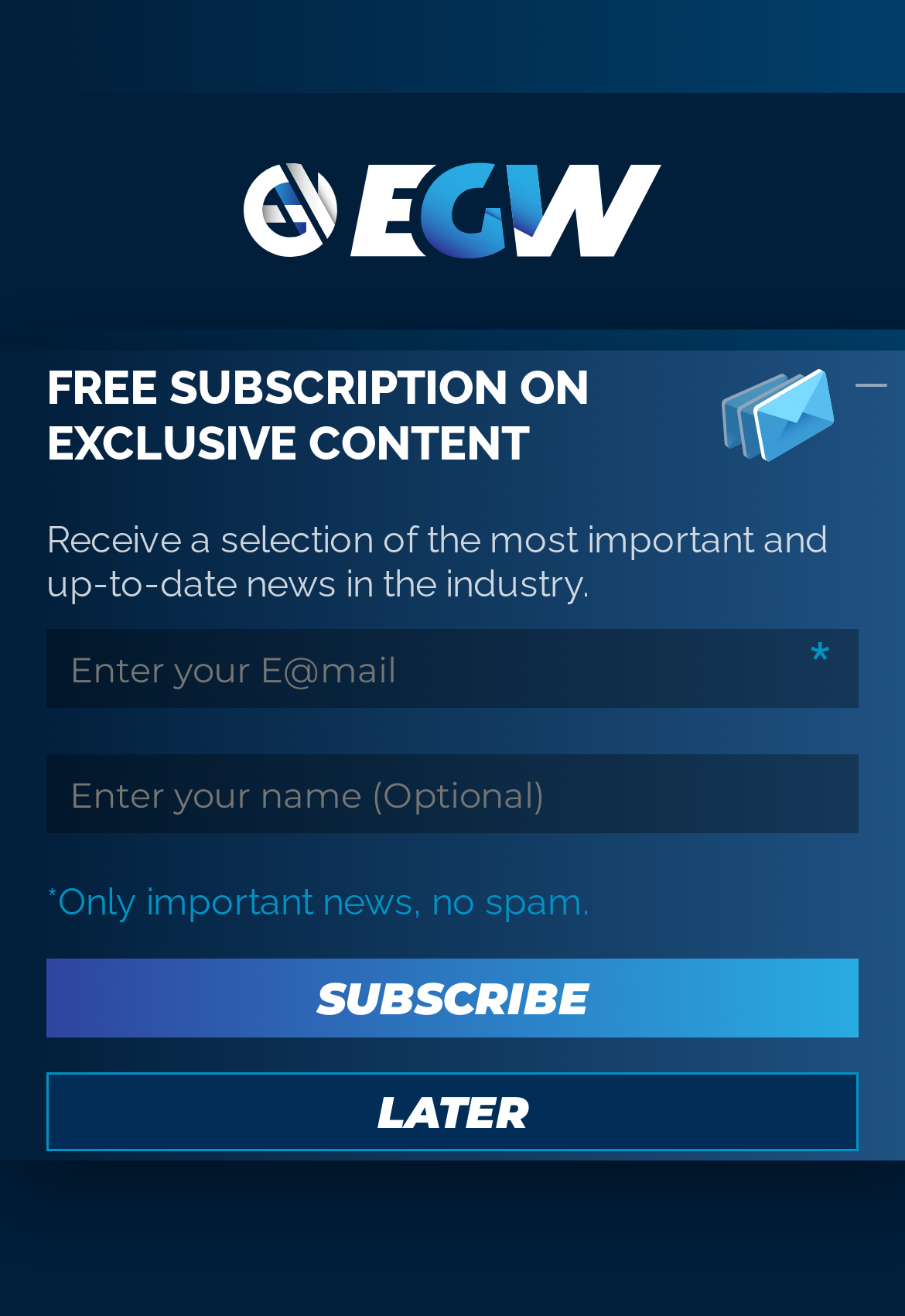Bounding box coordinates are to be given in the format (top-left x, top-left y, bottom-right x, bottom-right y). All values must be floating point numbers between 0 and 1. Provide the bounding box coordinate for the UI element described as: Contacts

[0.051, 0.37, 0.5, 0.406]